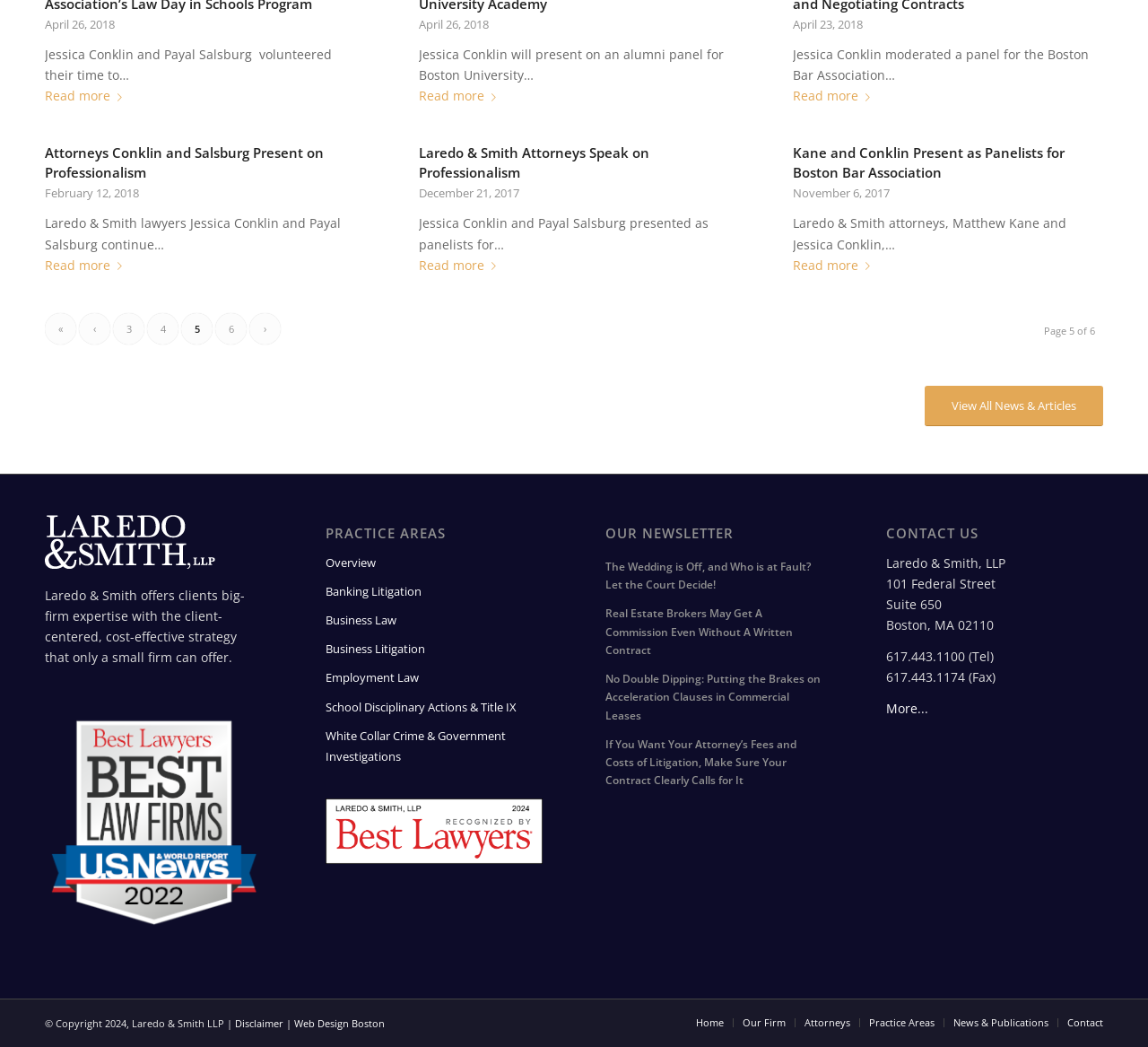How many pages of news articles are there?
Could you answer the question with a detailed and thorough explanation?

I found the answer by looking at the bottom of the webpage, where the pagination links are displayed. The links '«', '‹', '3', '4', '5', and '6' indicate that there are 6 pages of news articles.